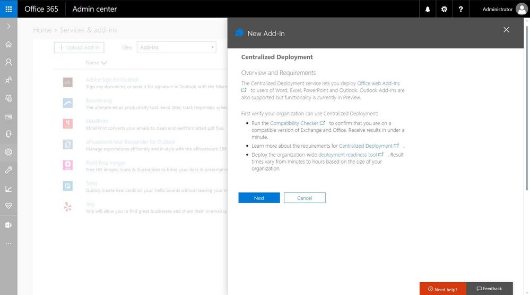Describe all the elements in the image with great detail.

The image showcases a user interface from the Office 365 Admin Center, specifically on the "New Add-in" dialog for Centralized Deployment. The window provides an overview of the necessary requirements for deploying web add-ins across Microsoft services. It outlines steps for enabling this deployment, including running a compatibility checklist to ensure compliance with organizational standards. Visible options such as "Next" and "Cancel" guide the user through the setup process, emphasizing ease of navigation and decision-making within the interface. On the left, the menu illustrates various options for managing add-ins, indicating a comprehensive tool for administrators to enhance productivity within their organization.